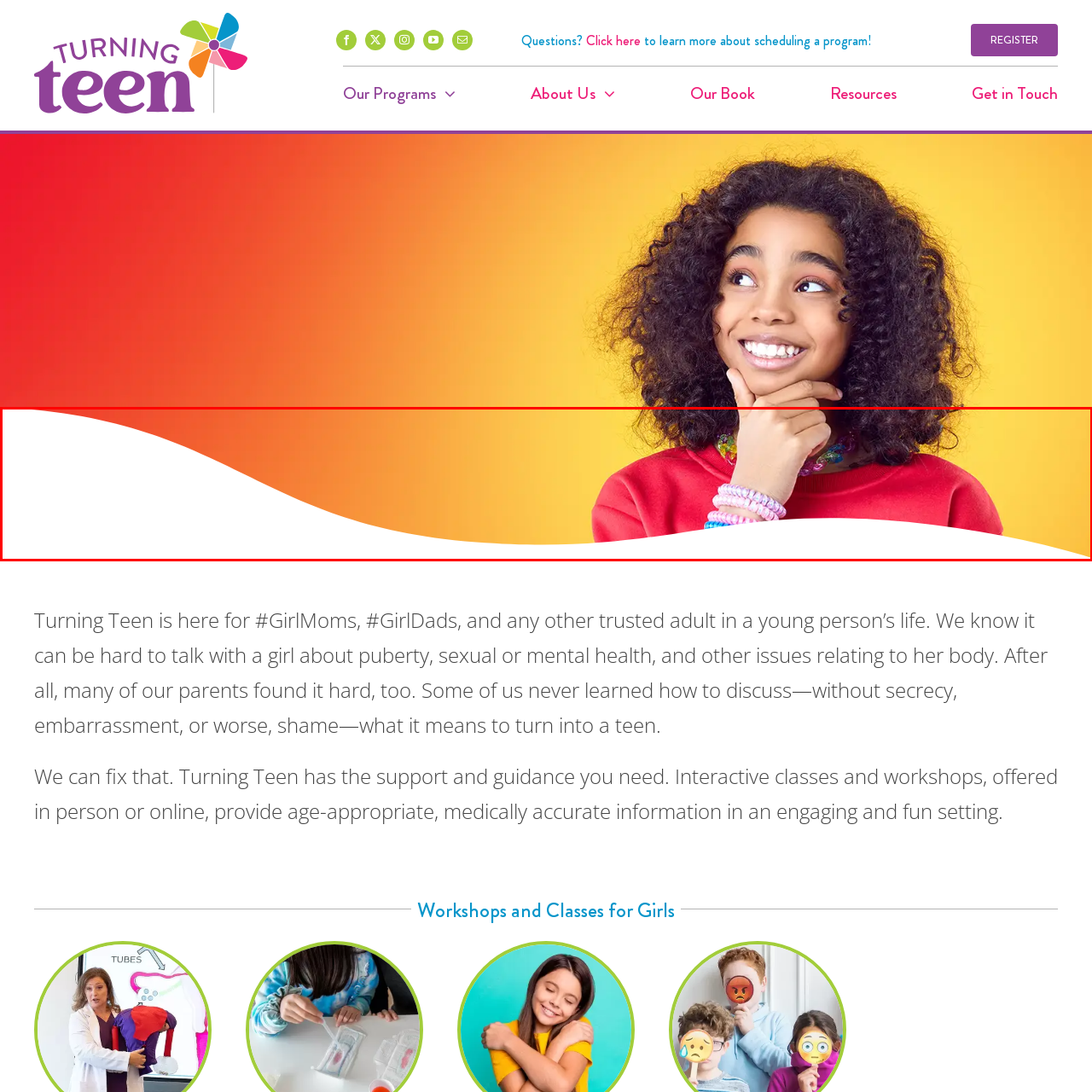Give a detailed account of the picture within the red bounded area.

The image features a vibrant and colorful background that transitions from warm red to a soft yellow, evoking a sense of warmth and positivity. In the foreground, a young girl is partially visible, showcasing her playful spirit. She wears a bright red sweater and sports a variety of colorful bracelets on her wrist, which adds to her cheerful demeanor. The girl's expression is thoughtful, with her finger placed near her lips, suggesting she may be contemplating something or engaged in a moment of curiosity. This imagery aligns well with the themes of growth and learning, reflecting the educational focus of the Turning Teen programs, aimed at supporting young girls through discussions about puberty, sexual health, and personal development.